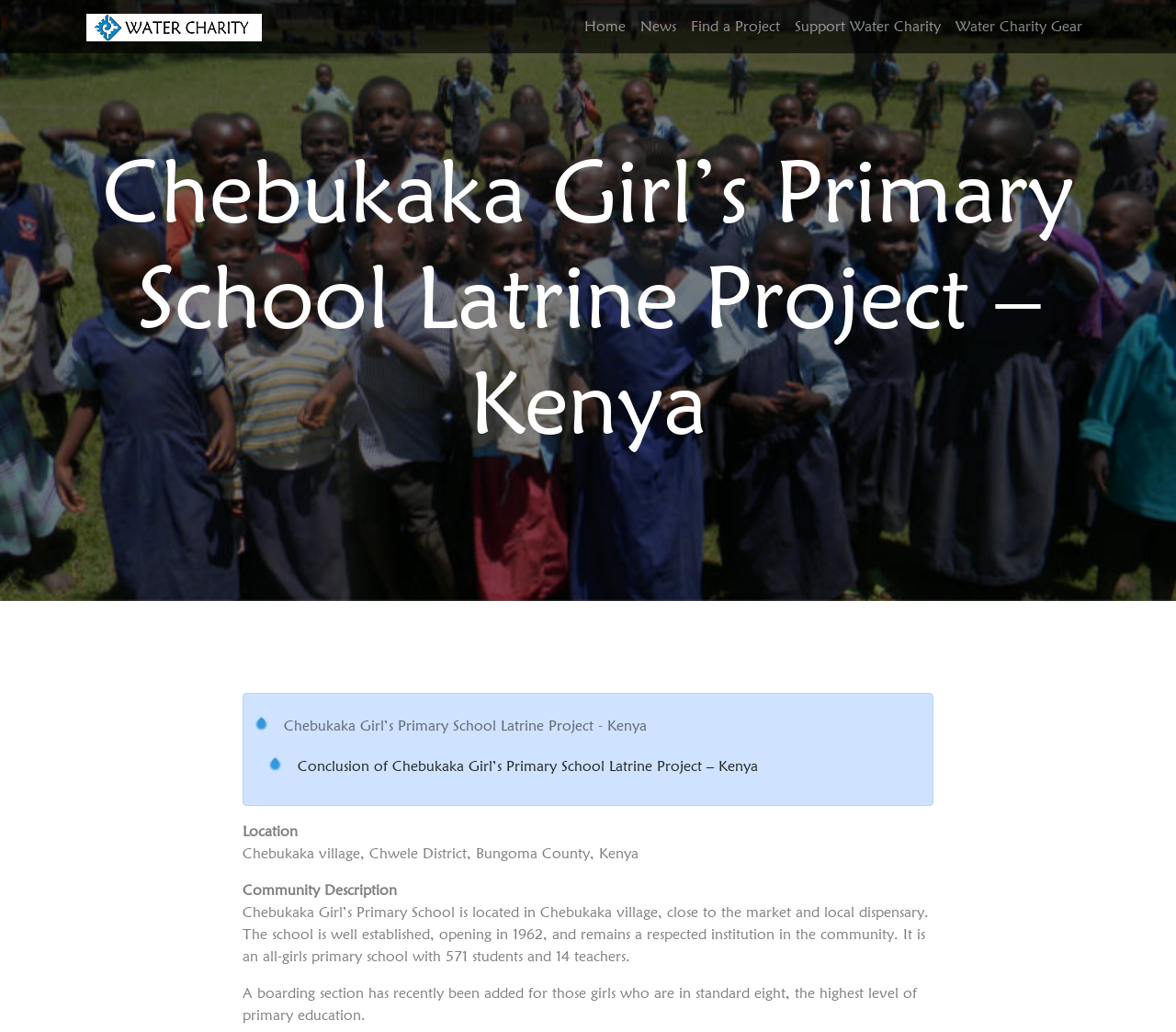Provide the bounding box coordinates of the HTML element described by the text: "Home". The coordinates should be in the format [left, top, right, bottom] with values between 0 and 1.

[0.491, 0.008, 0.538, 0.044]